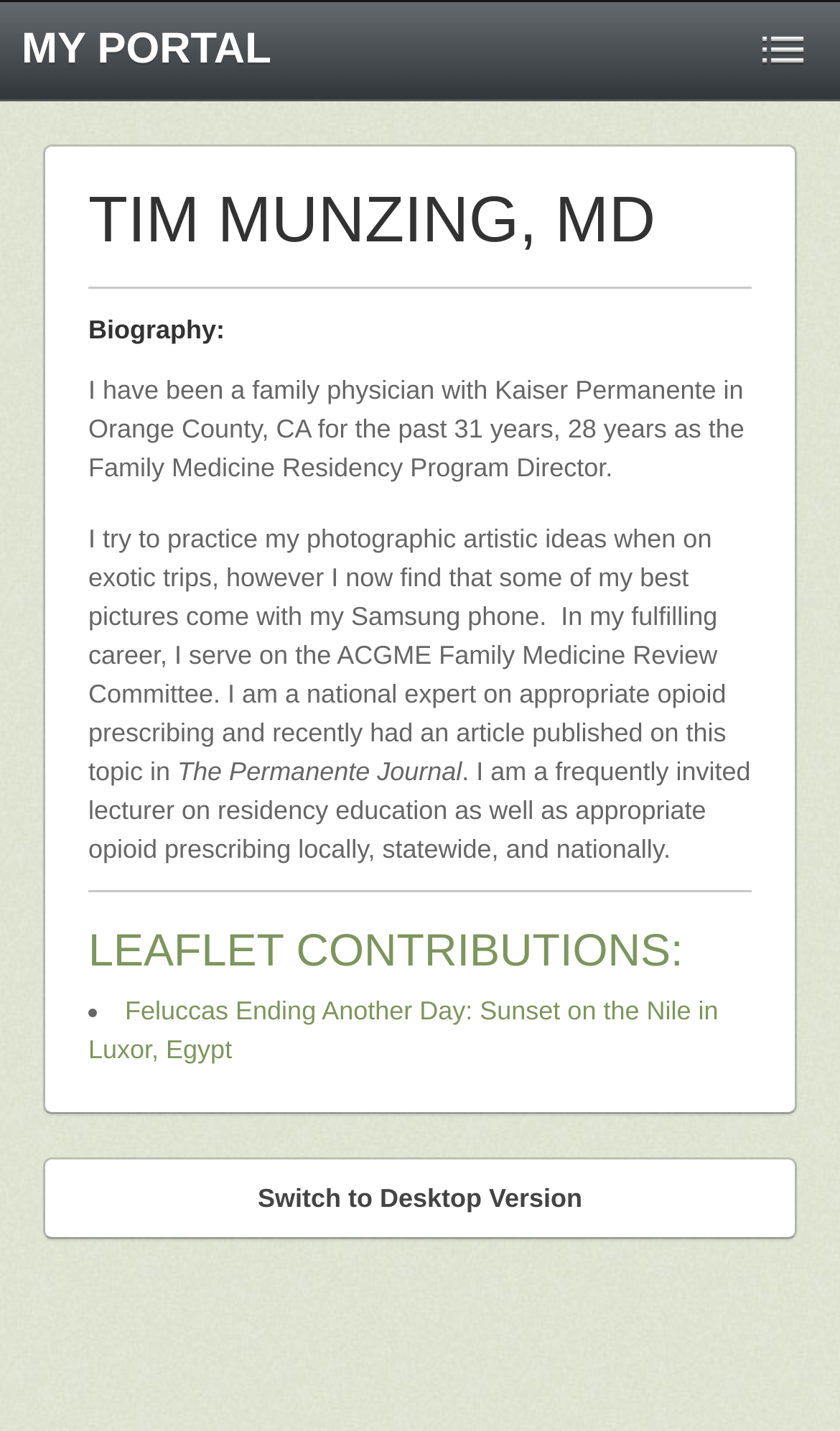Given the element description Switch to Desktop Version, predict the bounding box coordinates for the UI element in the webpage screenshot. The format should be (top-left x, top-left y, bottom-right x, bottom-right y), and the values should be between 0 and 1.

[0.051, 0.809, 0.949, 0.866]